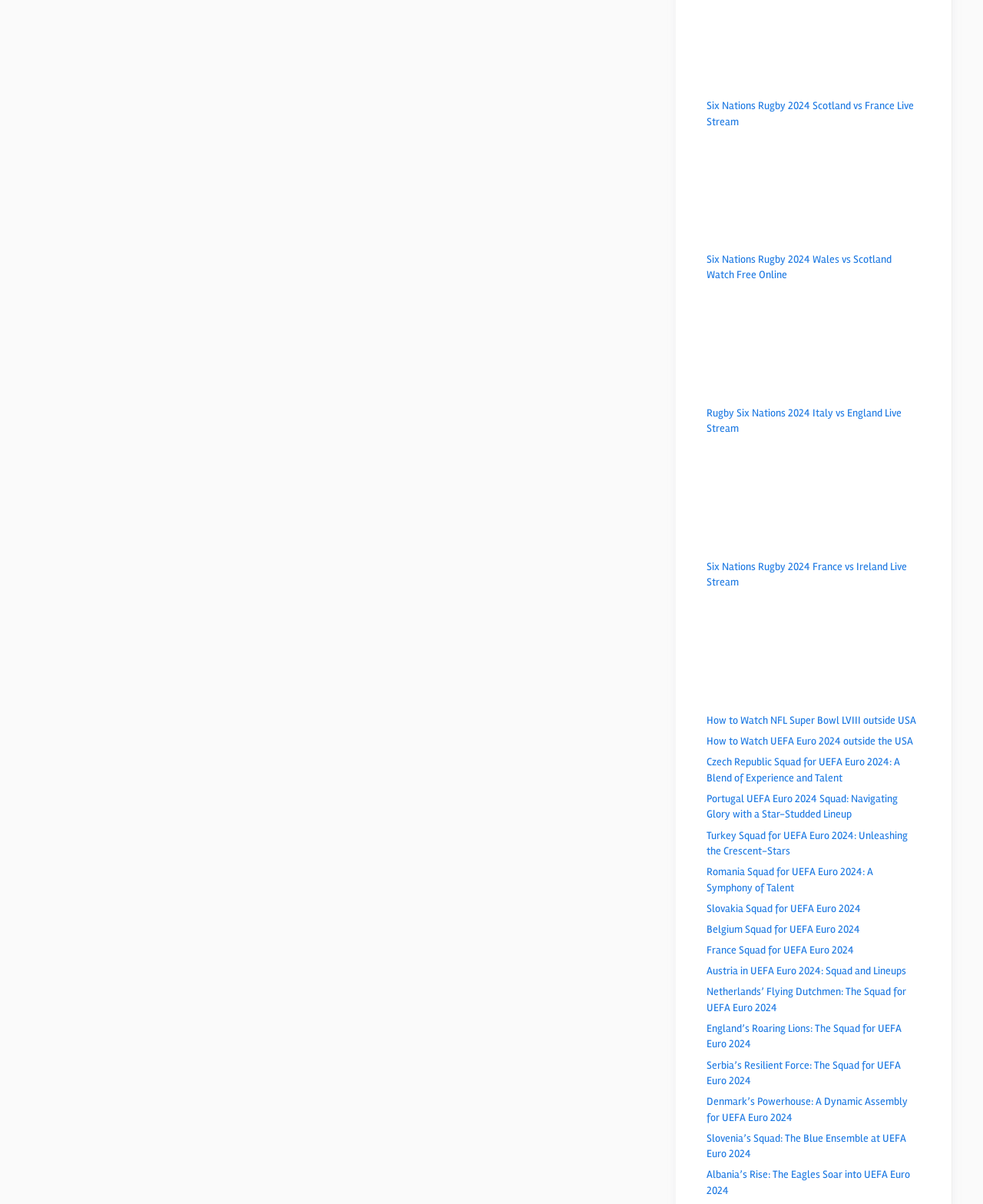Predict the bounding box of the UI element based on the description: "Live Streaming". The coordinates should be four float numbers between 0 and 1, formatted as [left, top, right, bottom].

[0.096, 0.159, 0.168, 0.17]